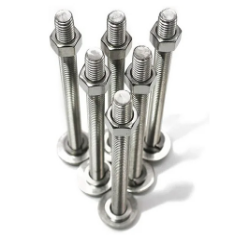Provide your answer in a single word or phrase: 
What is the primary purpose of the flat bearing surface?

providing strong fastening